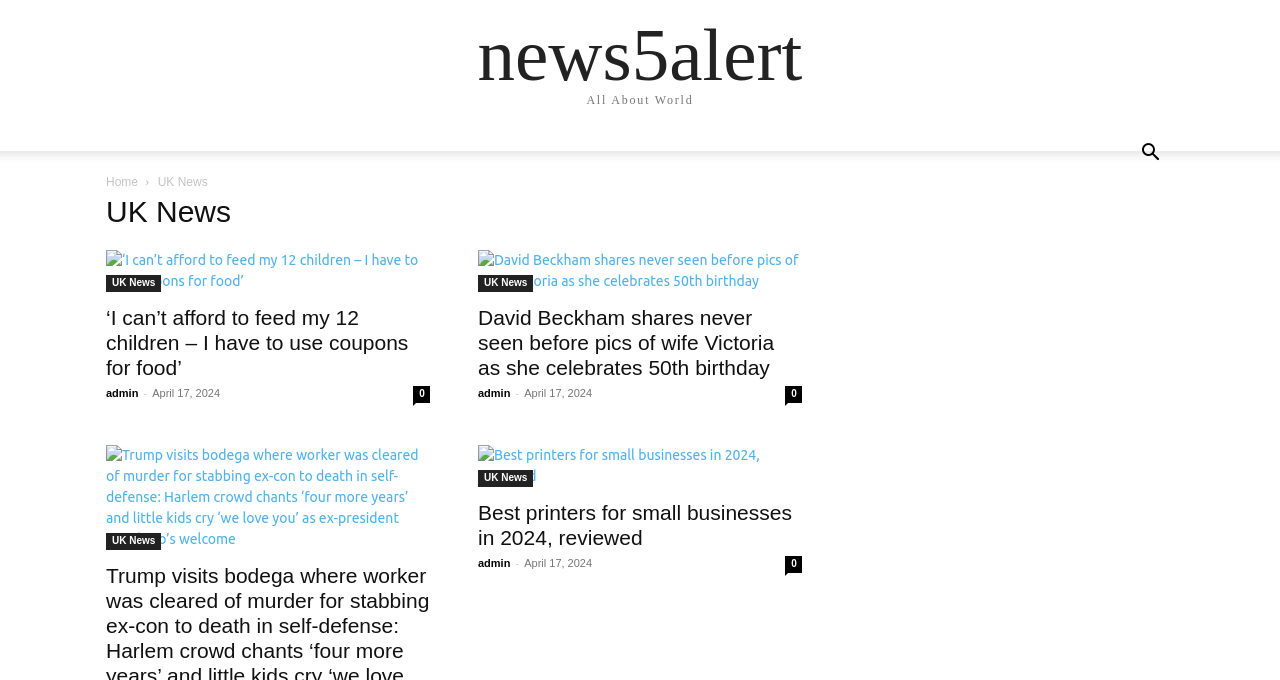What is the title of the first news article?
Look at the screenshot and give a one-word or phrase answer.

I can’t afford to feed my 12 children – I have to use coupons for food